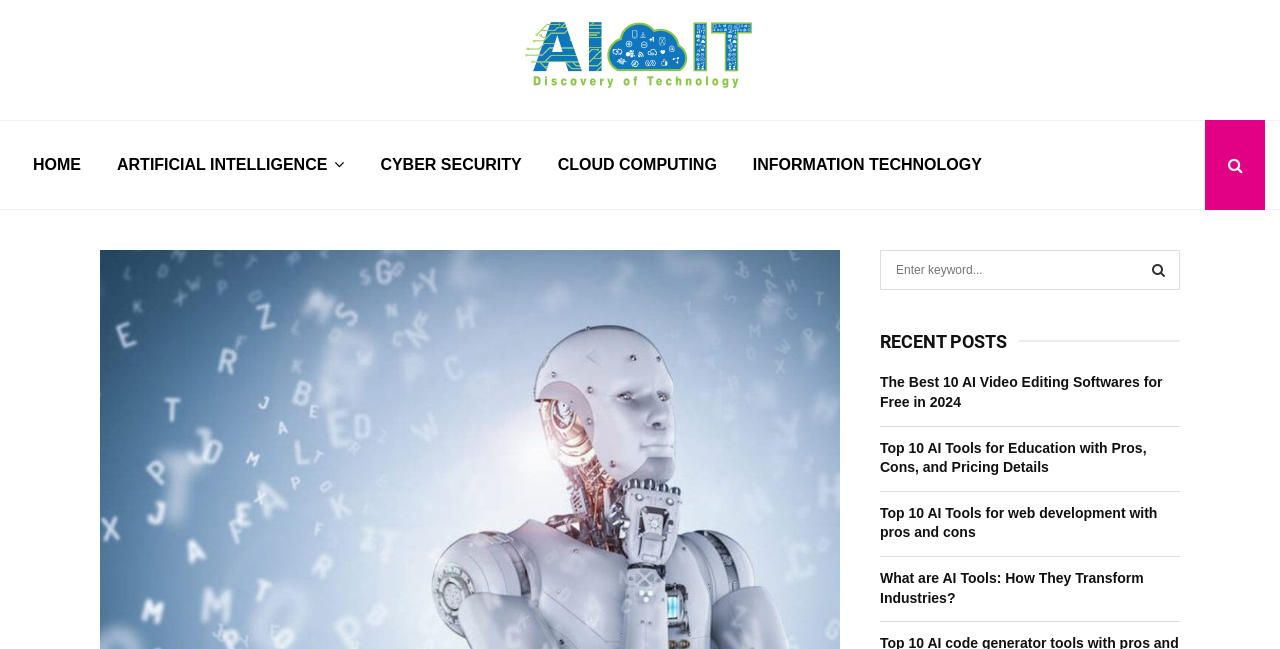Locate the bounding box coordinates of the area where you should click to accomplish the instruction: "Go to Artificial Intelligence page".

[0.077, 0.185, 0.283, 0.324]